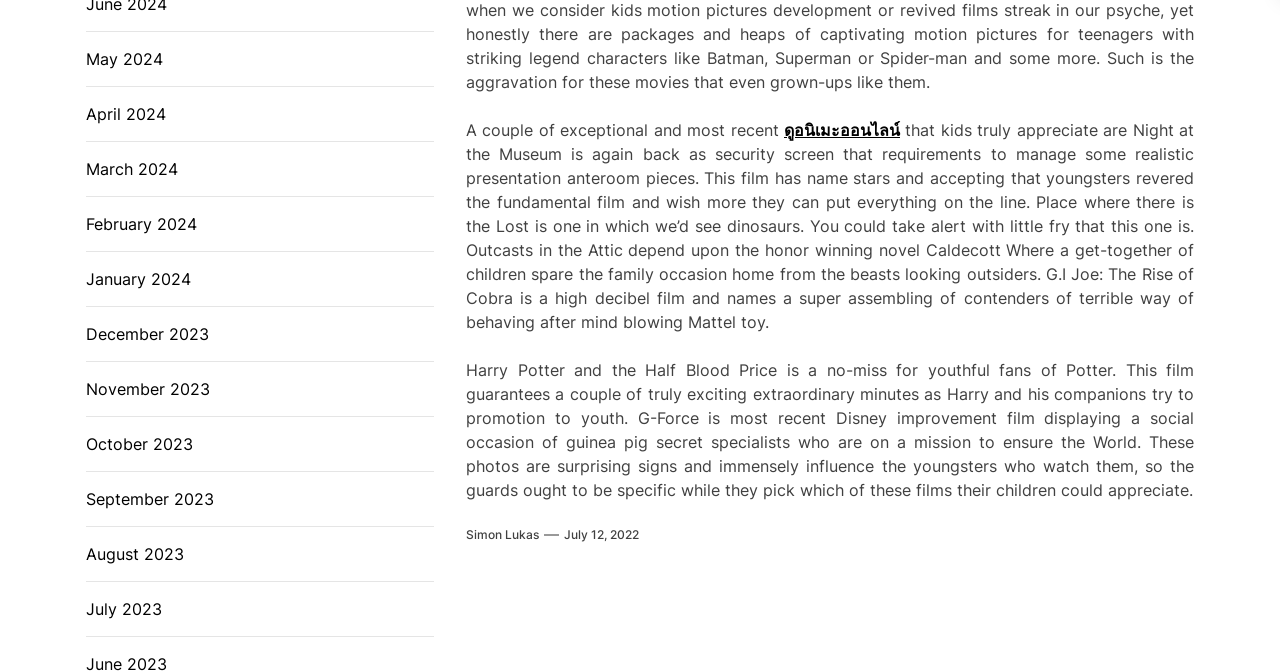Provide the bounding box coordinates of the HTML element described by the text: "December 2023". The coordinates should be in the format [left, top, right, bottom] with values between 0 and 1.

[0.067, 0.48, 0.163, 0.516]